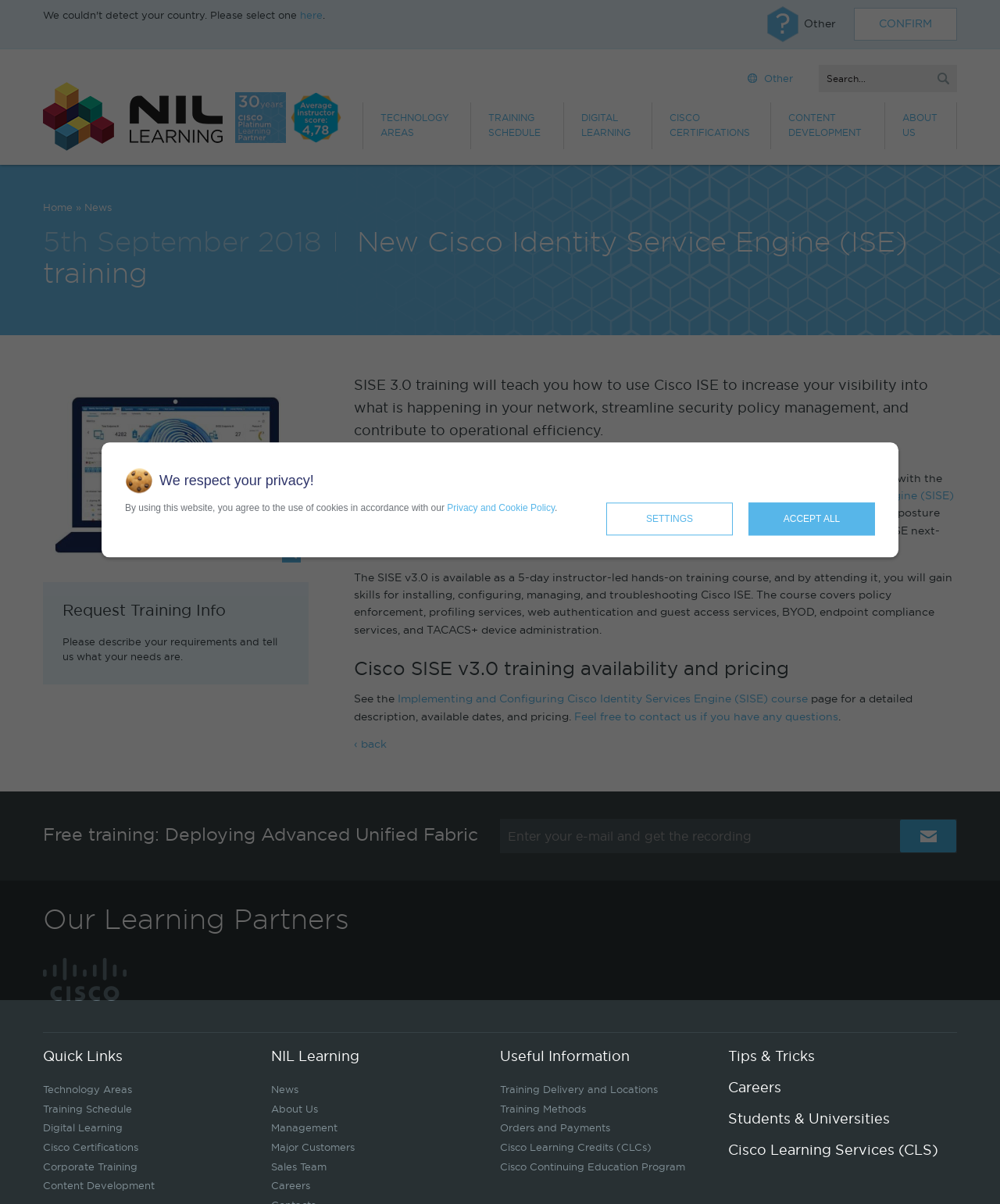Highlight the bounding box coordinates of the element that should be clicked to carry out the following instruction: "Search for something in the search bar". The coordinates must be given as four float numbers ranging from 0 to 1, i.e., [left, top, right, bottom].

[0.819, 0.054, 0.957, 0.076]